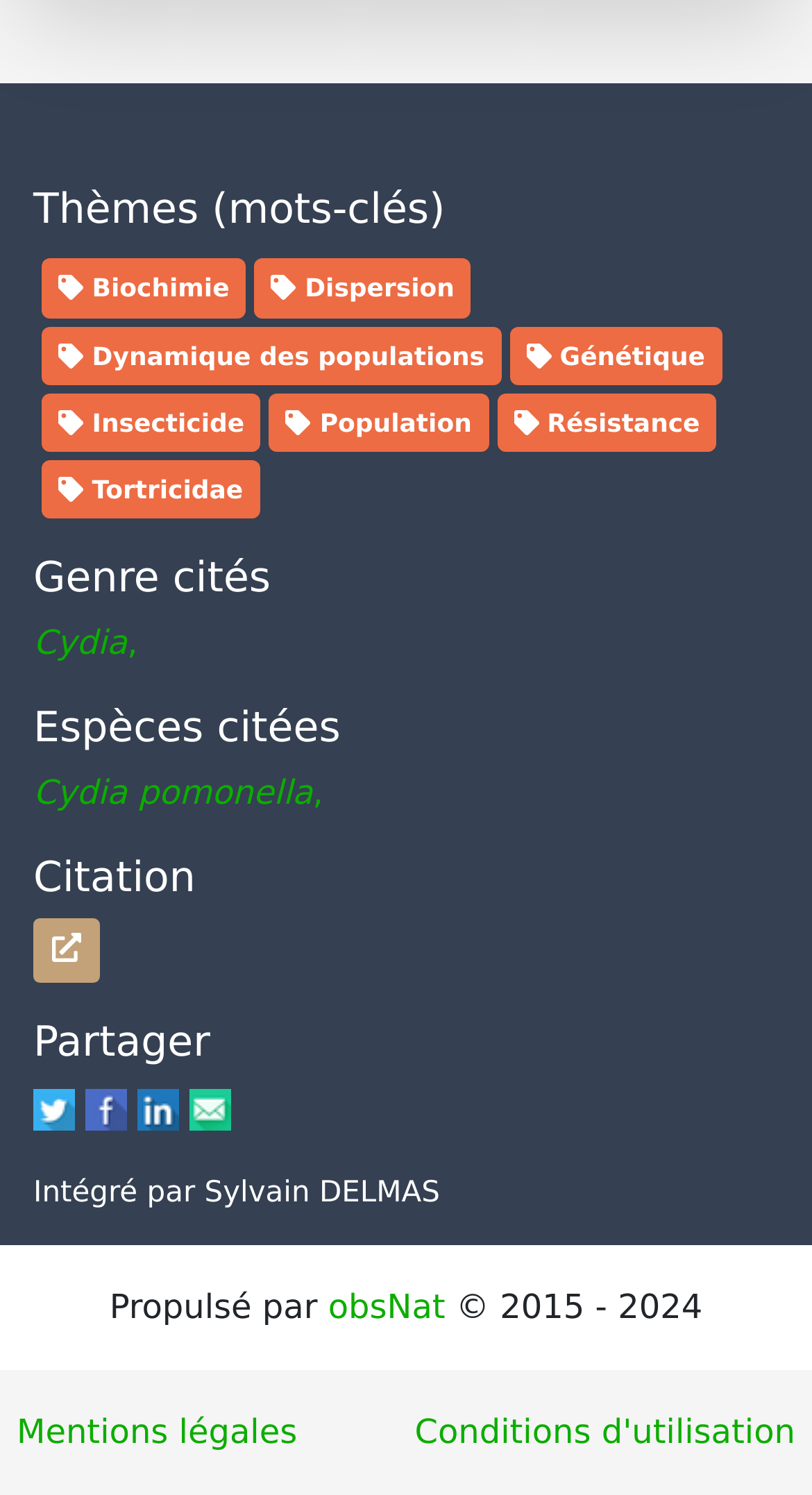What is the copyright year range?
Please provide a comprehensive and detailed answer to the question.

I found the text '© 2015 - 2024' at the bottom of the page, which indicates the copyright year range.